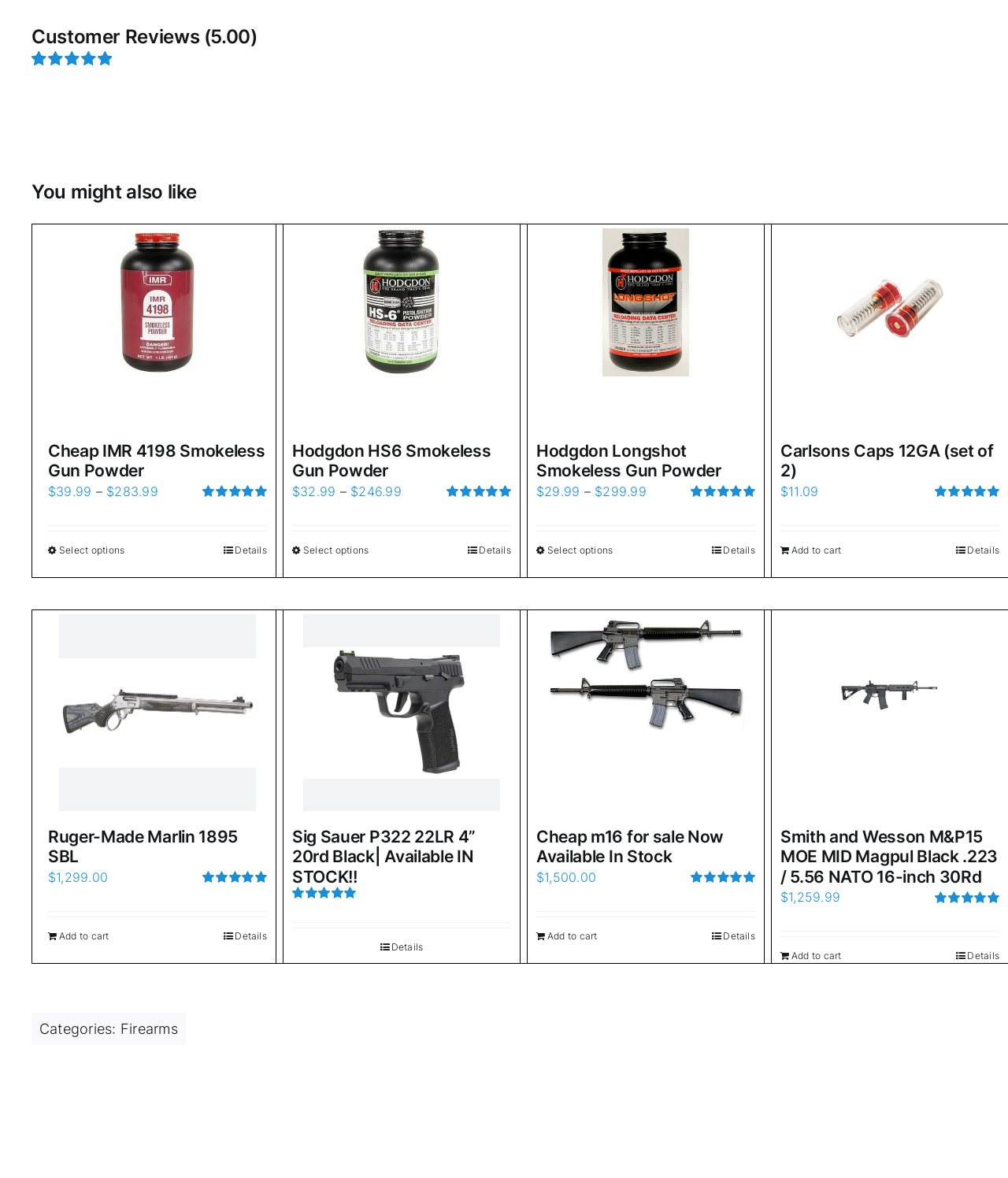Use a single word or phrase to answer the question: 
Can I add products to a cart?

Yes